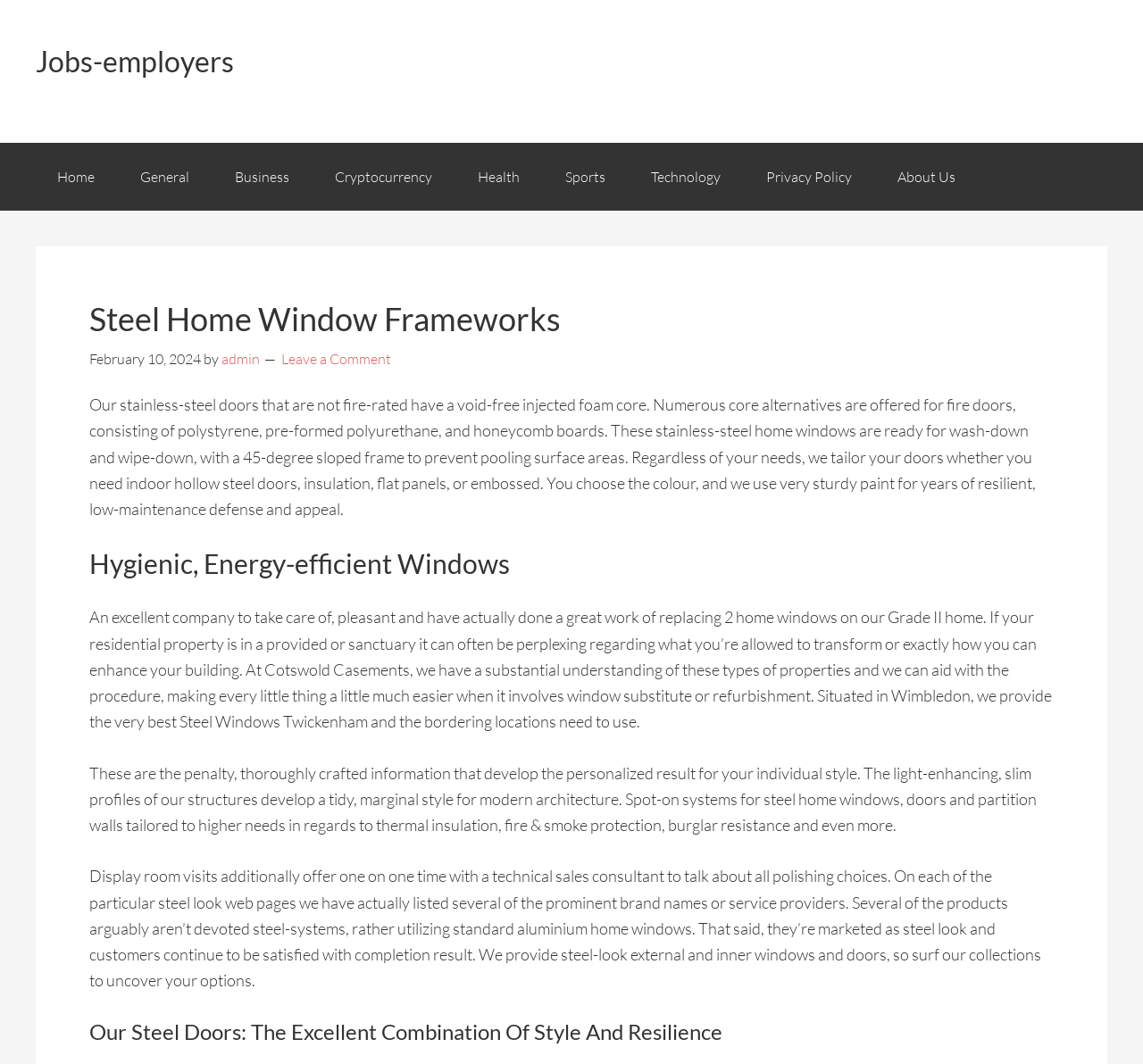How many links are in the main navigation? Using the information from the screenshot, answer with a single word or phrase.

9